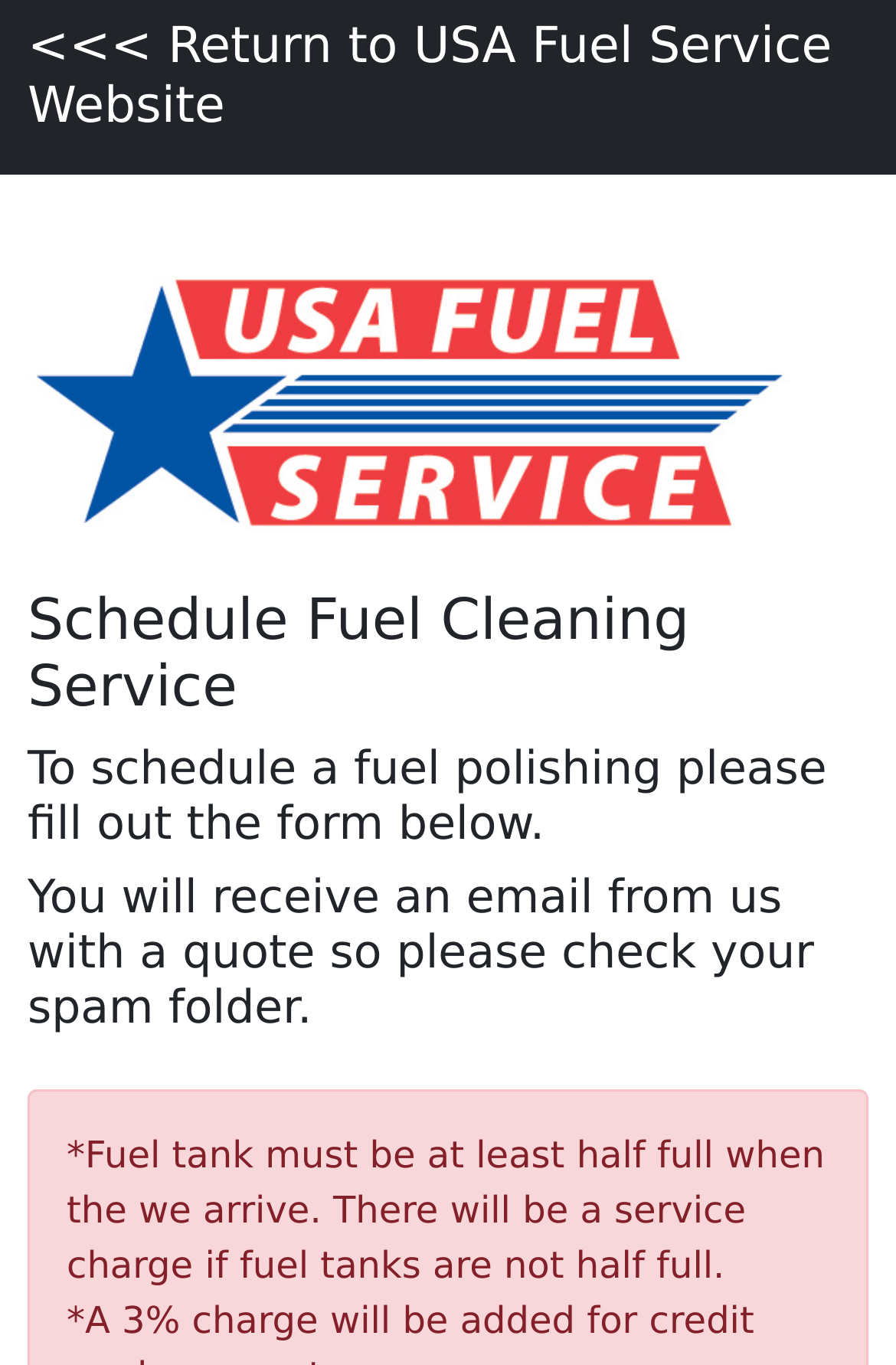How many headings are there on this webpage?
From the image, provide a succinct answer in one word or a short phrase.

4